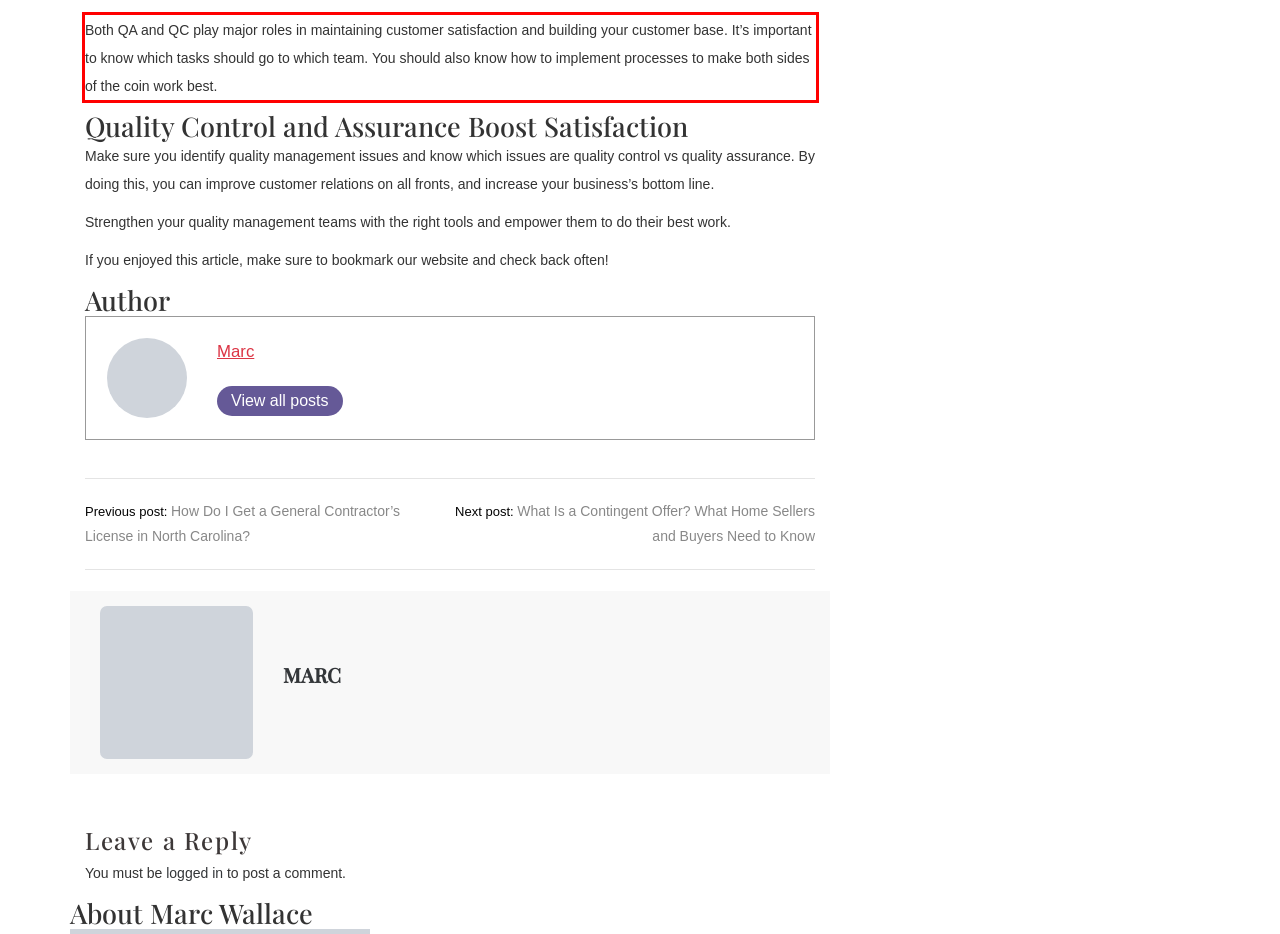Analyze the red bounding box in the provided webpage screenshot and generate the text content contained within.

Both QA and QC play major roles in maintaining customer satisfaction and building your customer base. It’s important to know which tasks should go to which team. You should also know how to implement processes to make both sides of the coin work best.